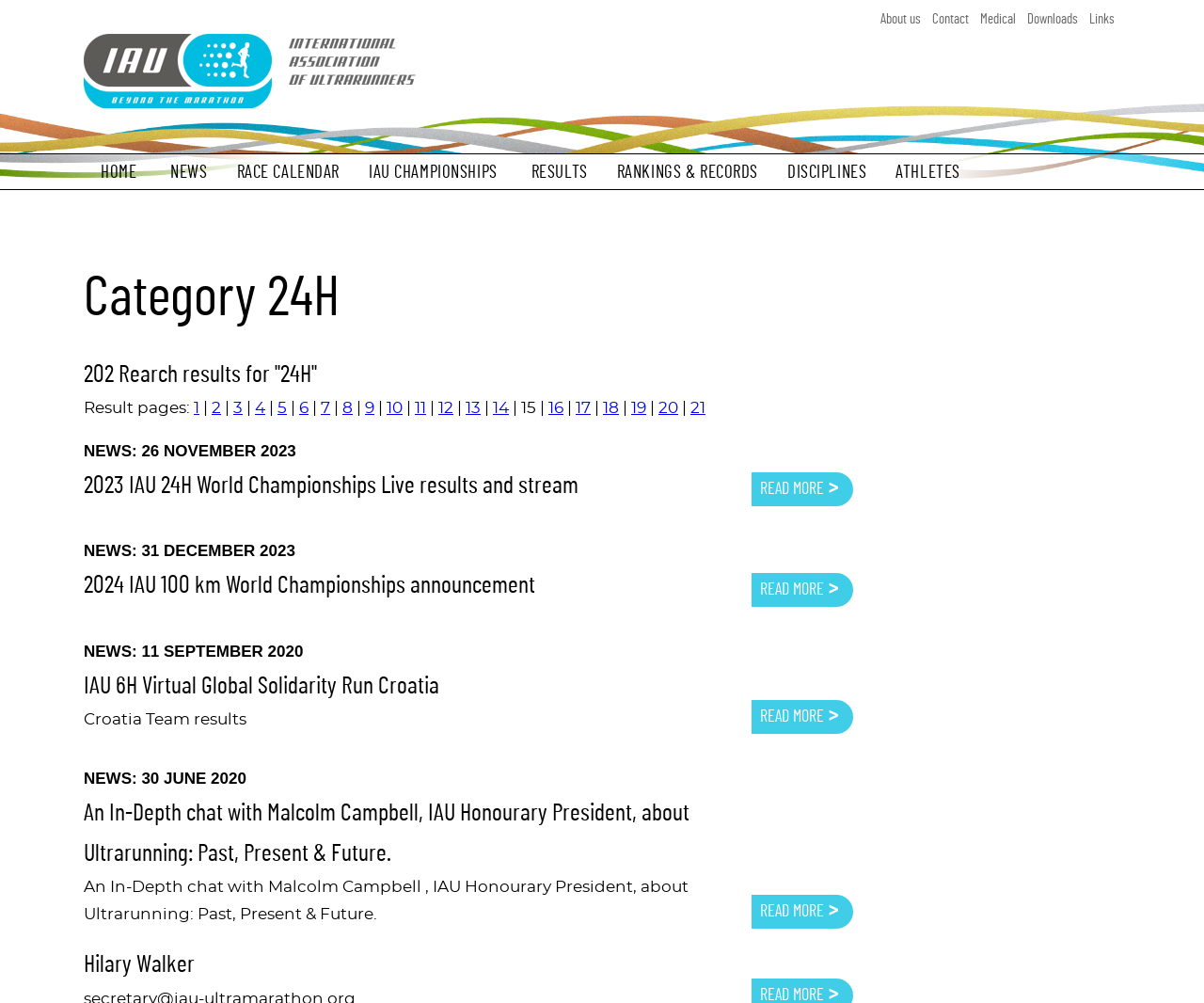Respond with a single word or short phrase to the following question: 
How many news articles are there on the webpage?

4